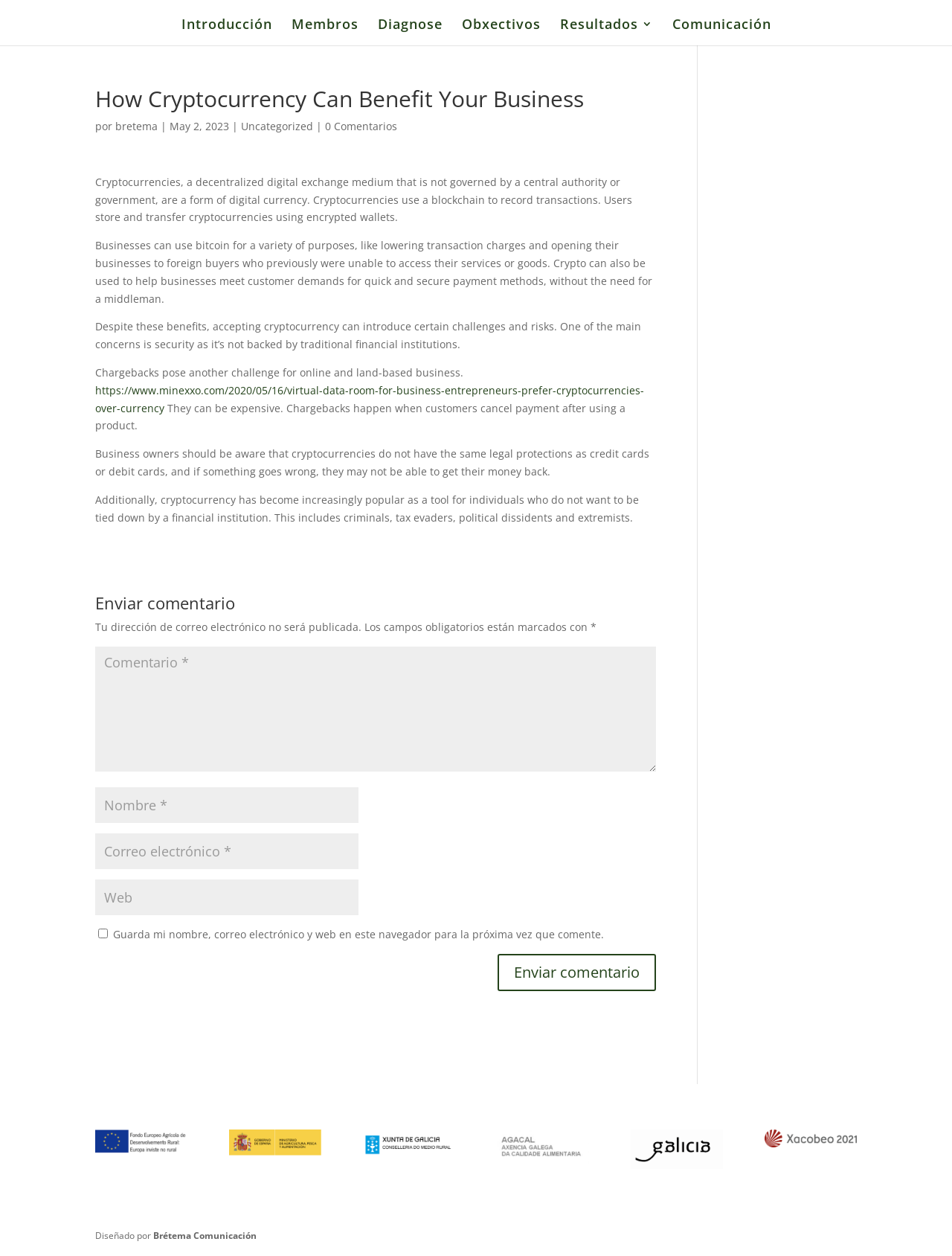Could you identify the text that serves as the heading for this webpage?

How Cryptocurrency Can Benefit Your Business